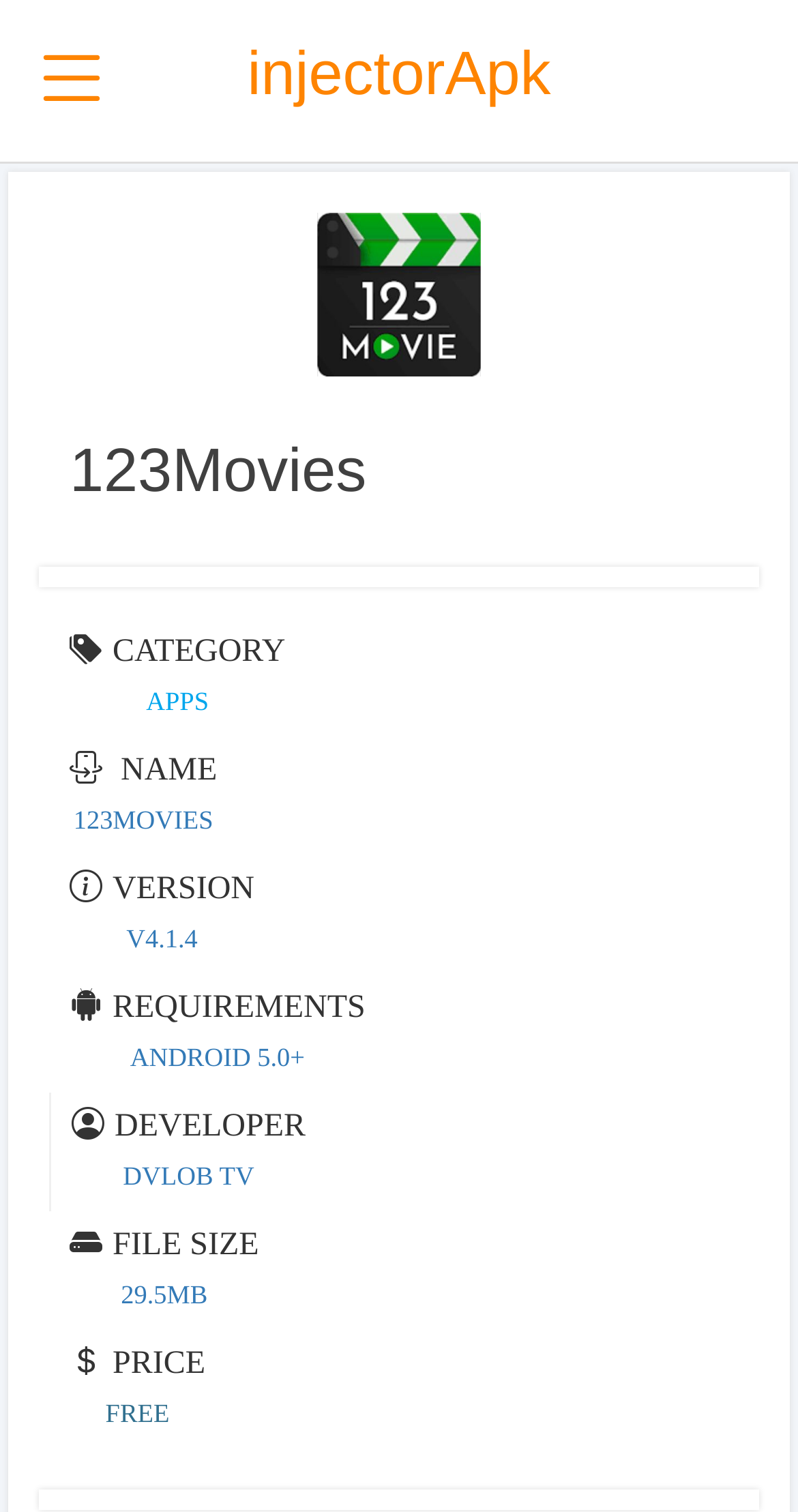Answer the question with a single word or phrase: 
How much does the 123Movies app cost?

Free